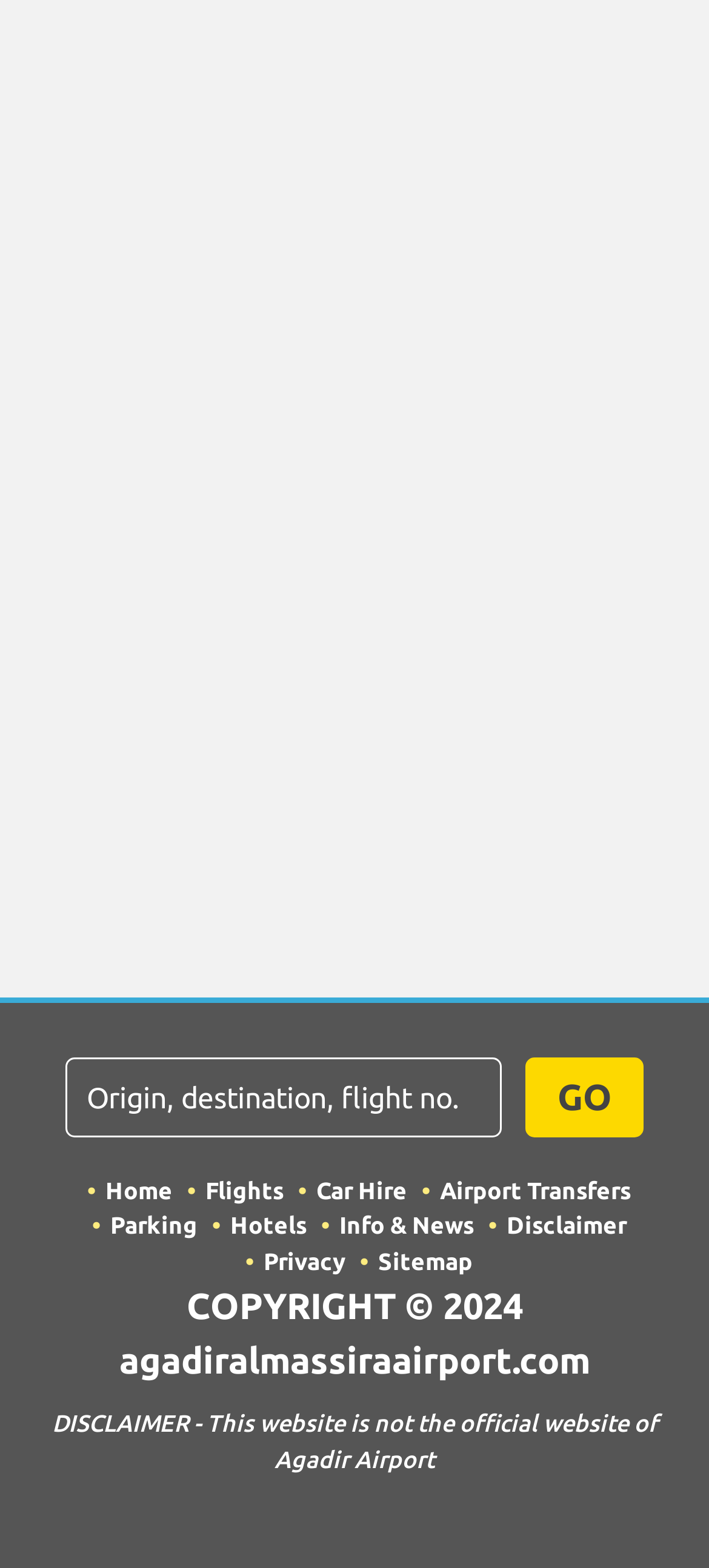Determine the bounding box coordinates of the clickable region to execute the instruction: "Explore Behind The Scenes". The coordinates should be four float numbers between 0 and 1, denoted as [left, top, right, bottom].

None